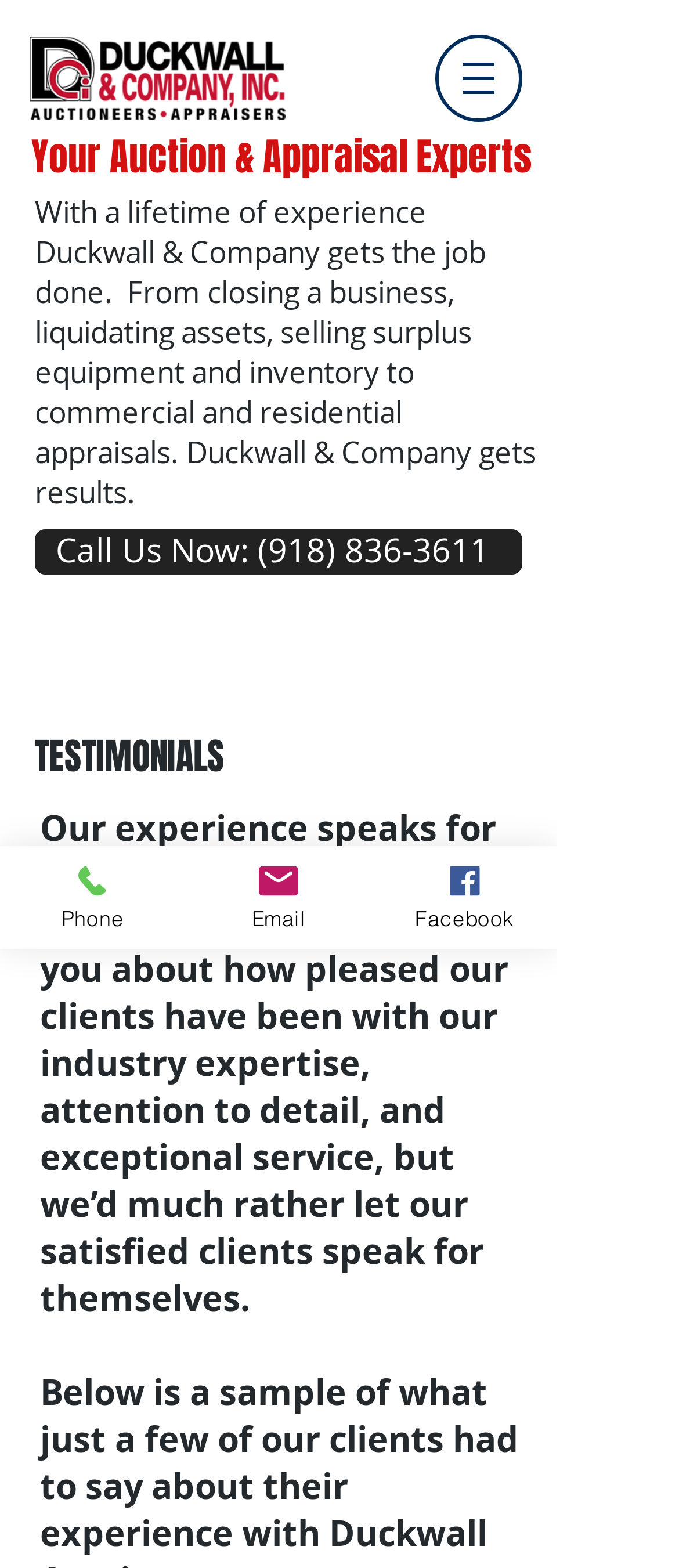What is the company's phone number?
Please provide a comprehensive answer based on the information in the image.

I found the phone number by looking at the heading 'Call Us Now: (918) 836-3611' and the link '(918) 836-3611' below it, which suggests that this is the company's contact information.